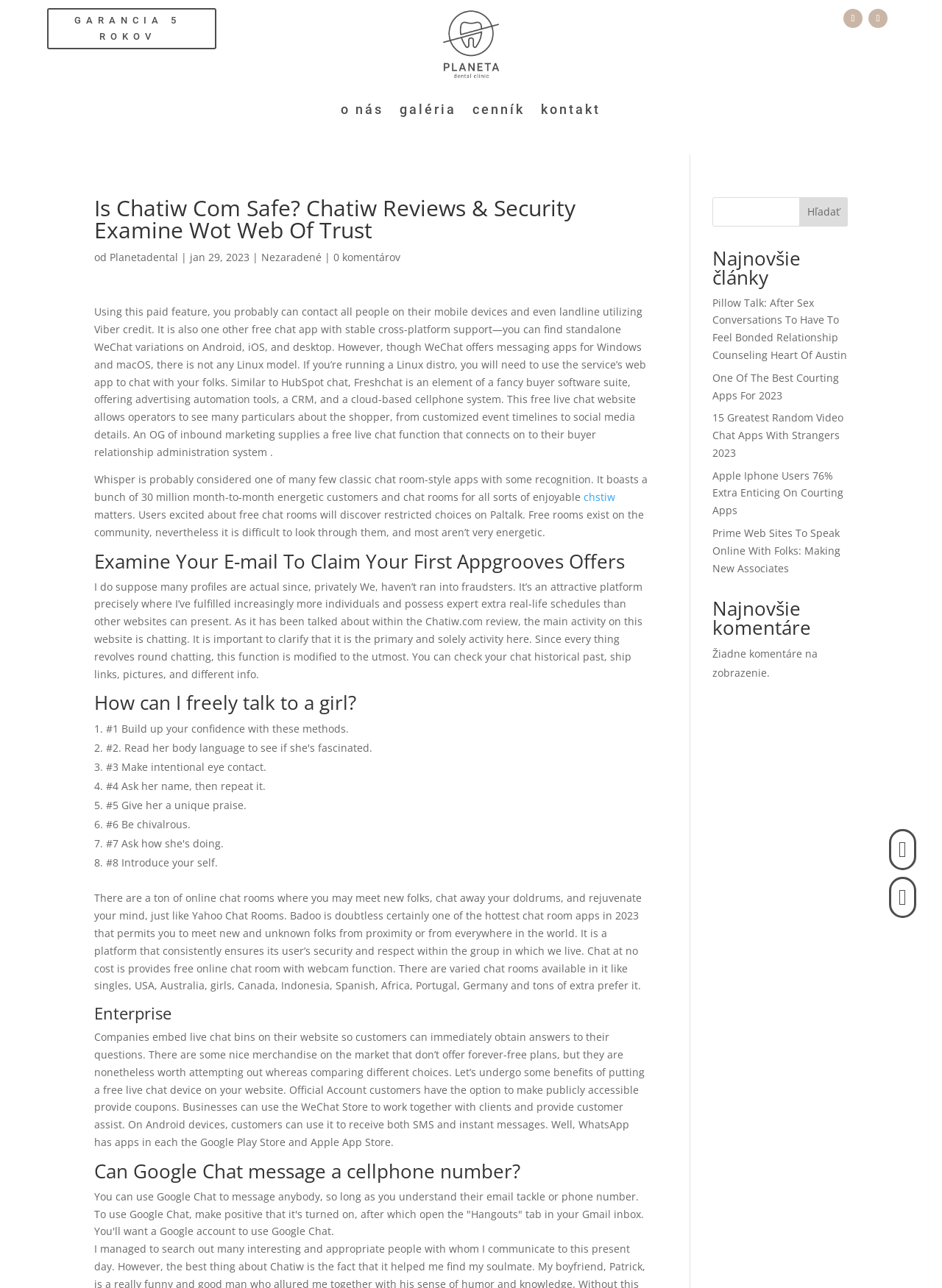Please give a concise answer to this question using a single word or phrase: 
What is the purpose of the search box?

To search the website